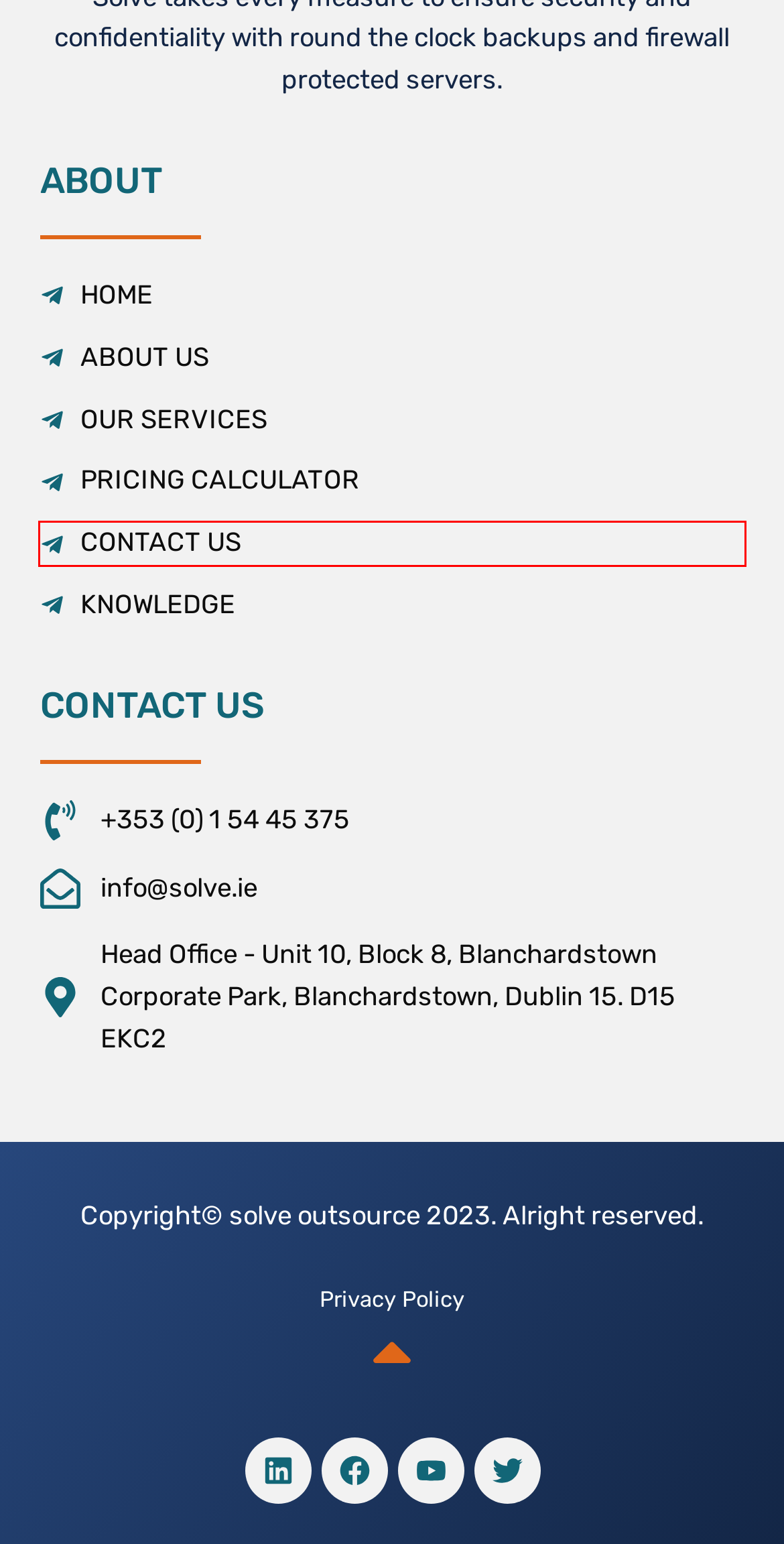You have a screenshot of a webpage with an element surrounded by a red bounding box. Choose the webpage description that best describes the new page after clicking the element inside the red bounding box. Here are the candidates:
A. Outsourced Payroll Services - Solve Outsource
B. Outsourced Accounting & Payroll Services | Solve Outsource
C. Franchise Opportunity - Solve Outsource Outsource Accounting Franchise
D. Contact - Solve Outsource
E. The Solve Pricing Calculator - Solve Outsource
F. Accountants, Bookkeepers & Payrolls - Solve Outsource
G. Privacy Policy - Solve Outsource
H. Solve Apps - Solve Outsource

D